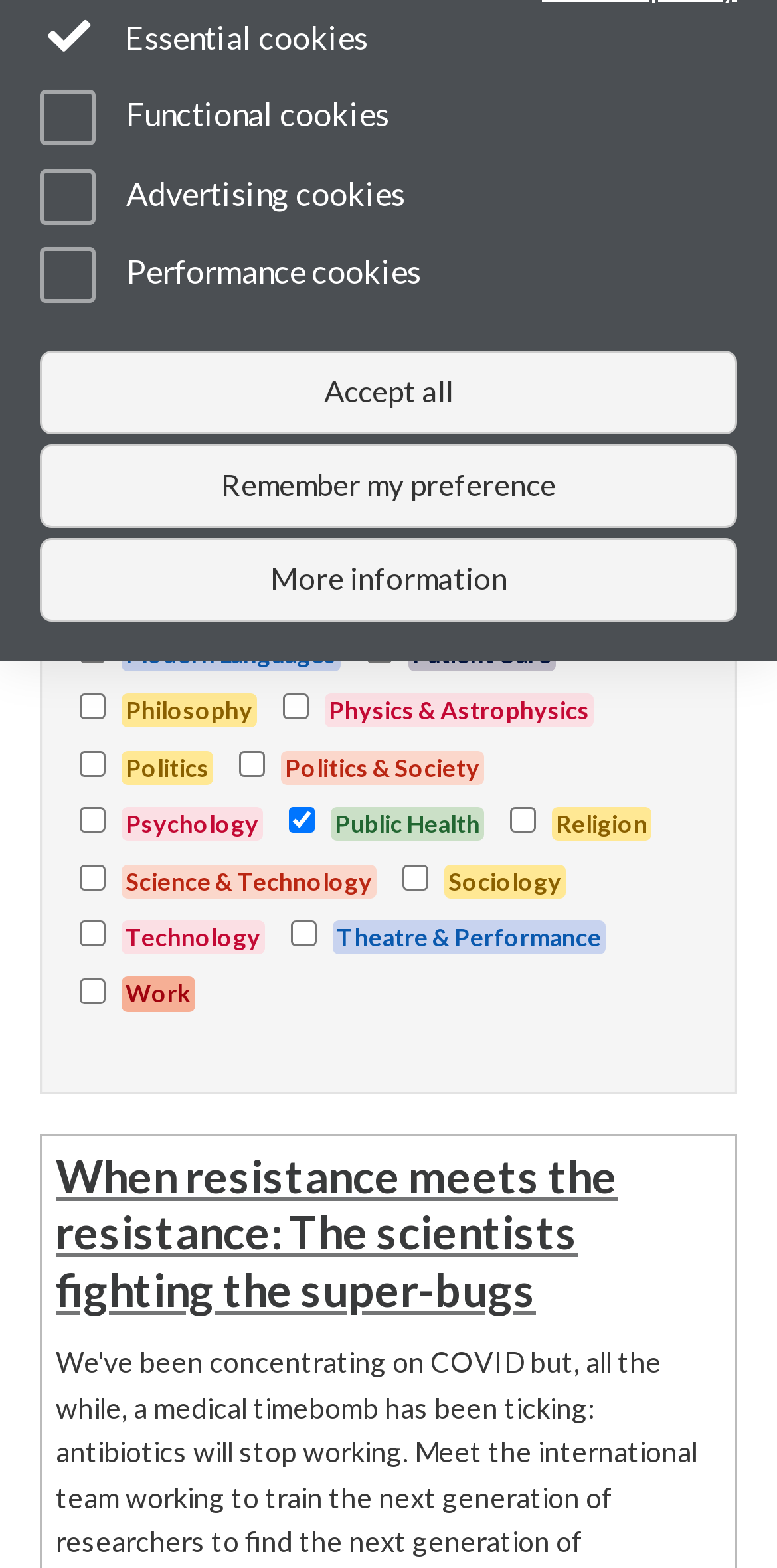Bounding box coordinates must be specified in the format (top-left x, top-left y, bottom-right x, bottom-right y). All values should be floating point numbers between 0 and 1. What are the bounding box coordinates of the UI element described as: Literature

[0.103, 0.334, 0.31, 0.364]